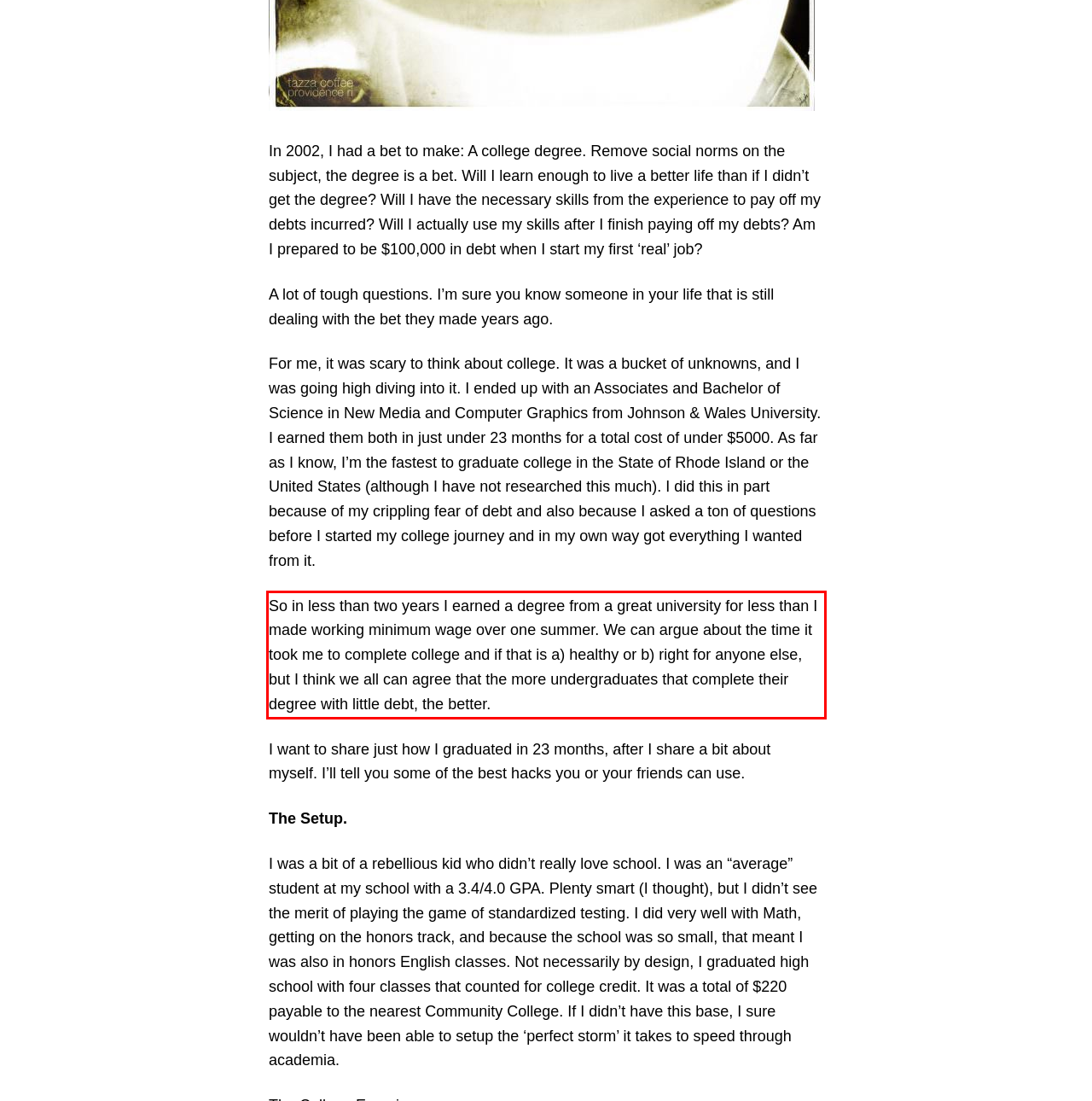Using the provided screenshot of a webpage, recognize and generate the text found within the red rectangle bounding box.

So in less than two years I earned a degree from a great university for less than I made working minimum wage over one summer. We can argue about the time it took me to complete college and if that is a) healthy or b) right for anyone else, but I think we all can agree that the more undergraduates that complete their degree with little debt, the better.